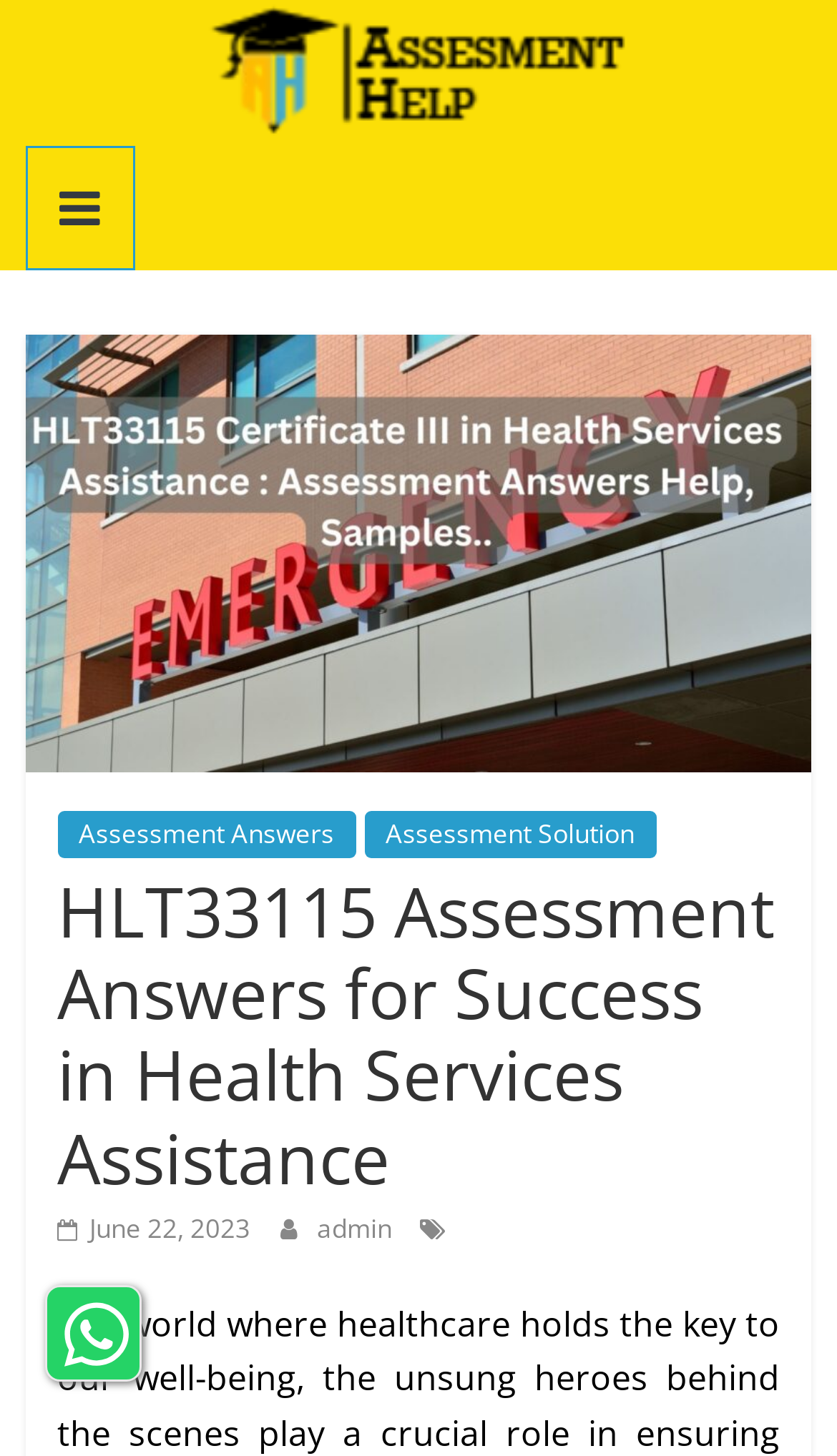Create an elaborate caption for the webpage.

The webpage is about HLT33115 Assessment Answers in Health Services Assistance, providing essential skills and knowledge to support healthcare. 

At the top, there is a link "Assesment help" accompanied by an image with the same description, taking up most of the width. Below this, a heading "Assessment Help" is situated, with a link "Assessment Help" next to it. 

Underneath, the text "Assessment Help Online For Students" is displayed. To the right of this text, an image of a certificate for HLT33115 Assessment Answer Certificate III in Health Services Assistance is positioned, taking up a significant portion of the page's width. 

Below the image, three links are aligned horizontally: "Assessment Answers", "Assessment Solution", and a non-descriptive link with a single whitespace character. 

Further down, a header section contains a heading "HLT33115 Assessment Answers for Success in Health Services Assistance", spanning almost the entire width of the page. 

Inside this section, a link with a calendar icon and the date "June 22, 2023" is situated, along with a link to "admin". 

At the very bottom, a link "need assignment help" is accompanied by an image with the same description, both taking up a small portion of the page's width.